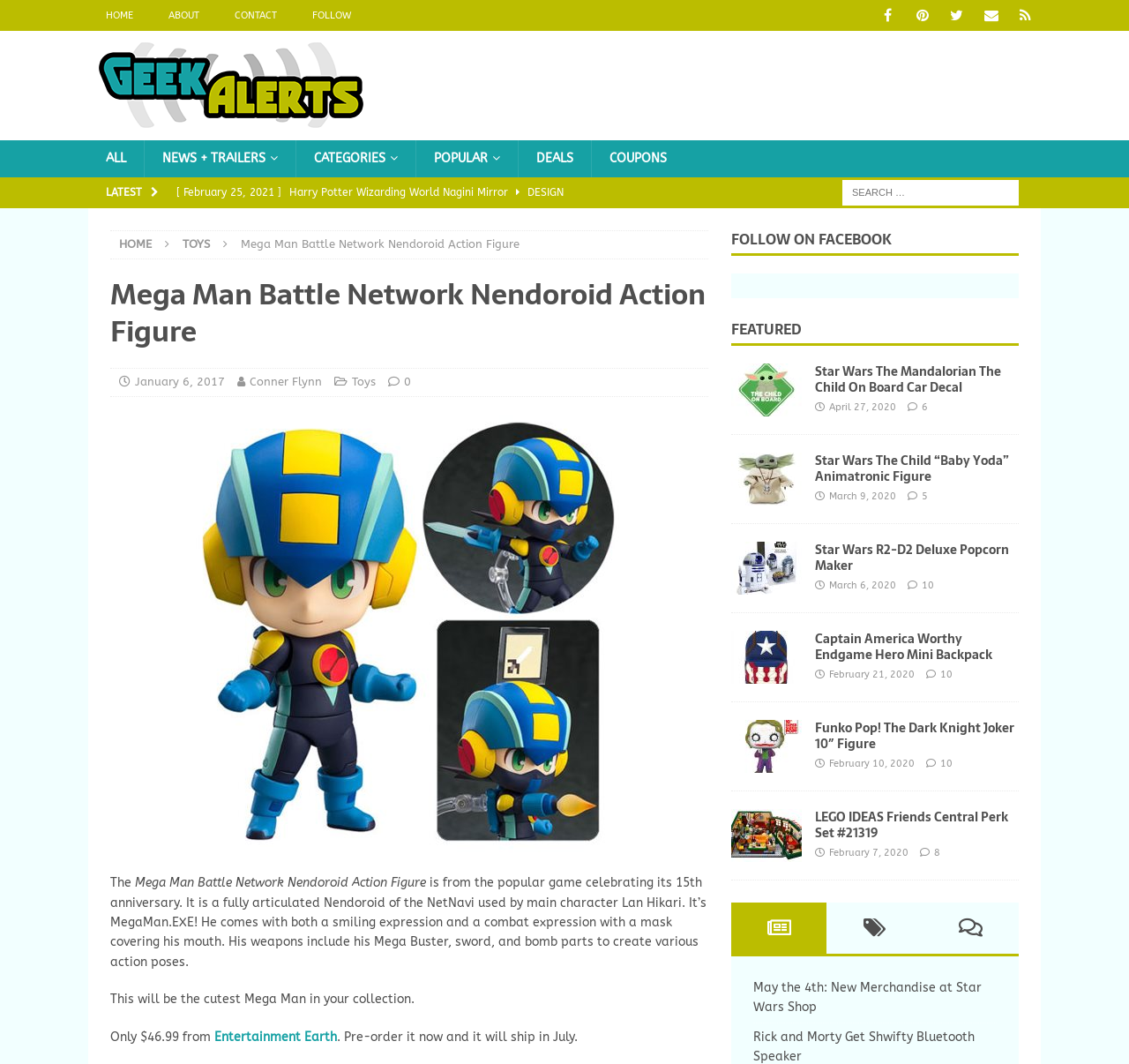Could you determine the bounding box coordinates of the clickable element to complete the instruction: "Go to HOME page"? Provide the coordinates as four float numbers between 0 and 1, i.e., [left, top, right, bottom].

[0.078, 0.0, 0.134, 0.029]